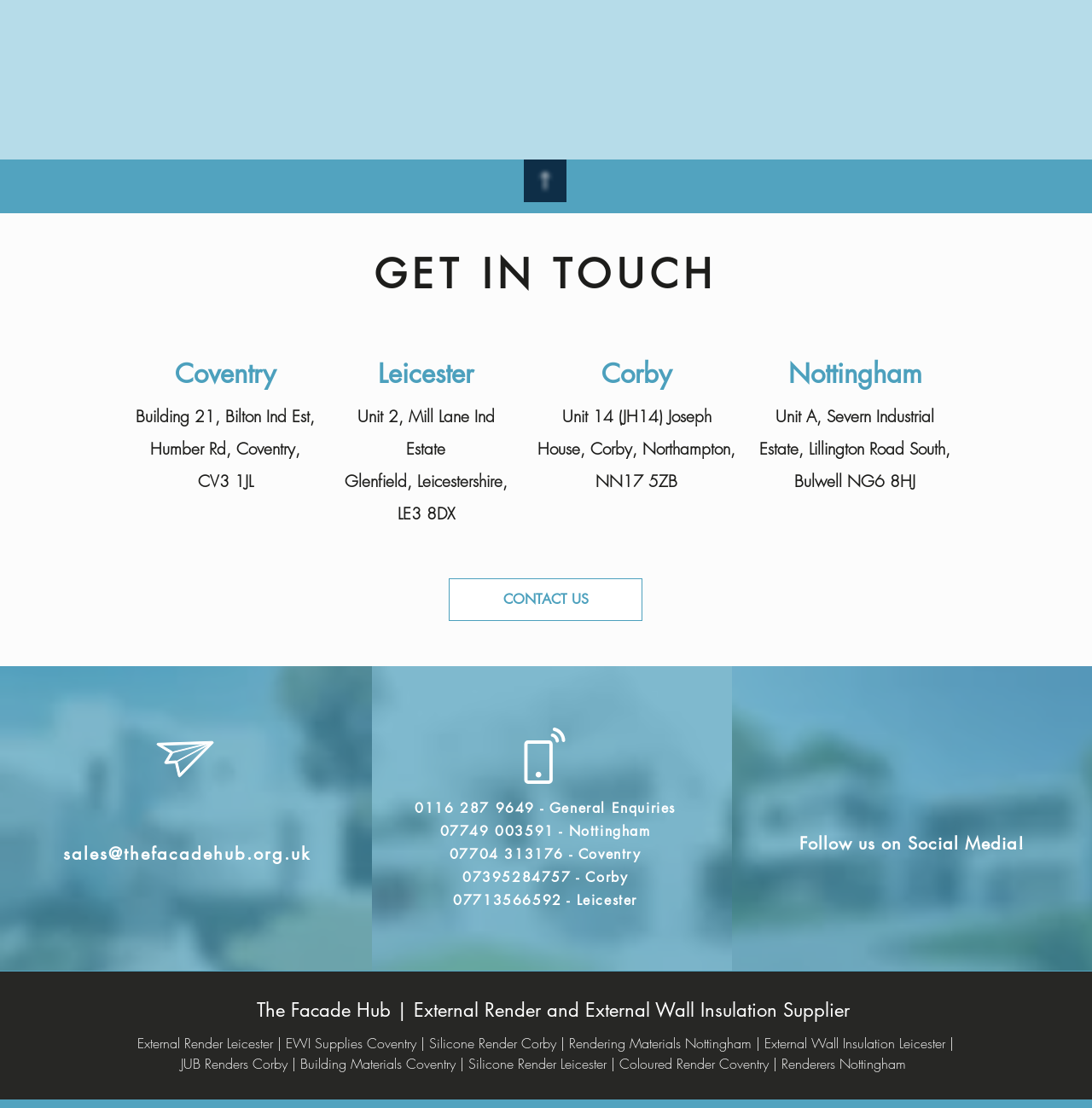Answer the question briefly using a single word or phrase: 
What is the contact email address?

sales@thefacadehub.org.uk